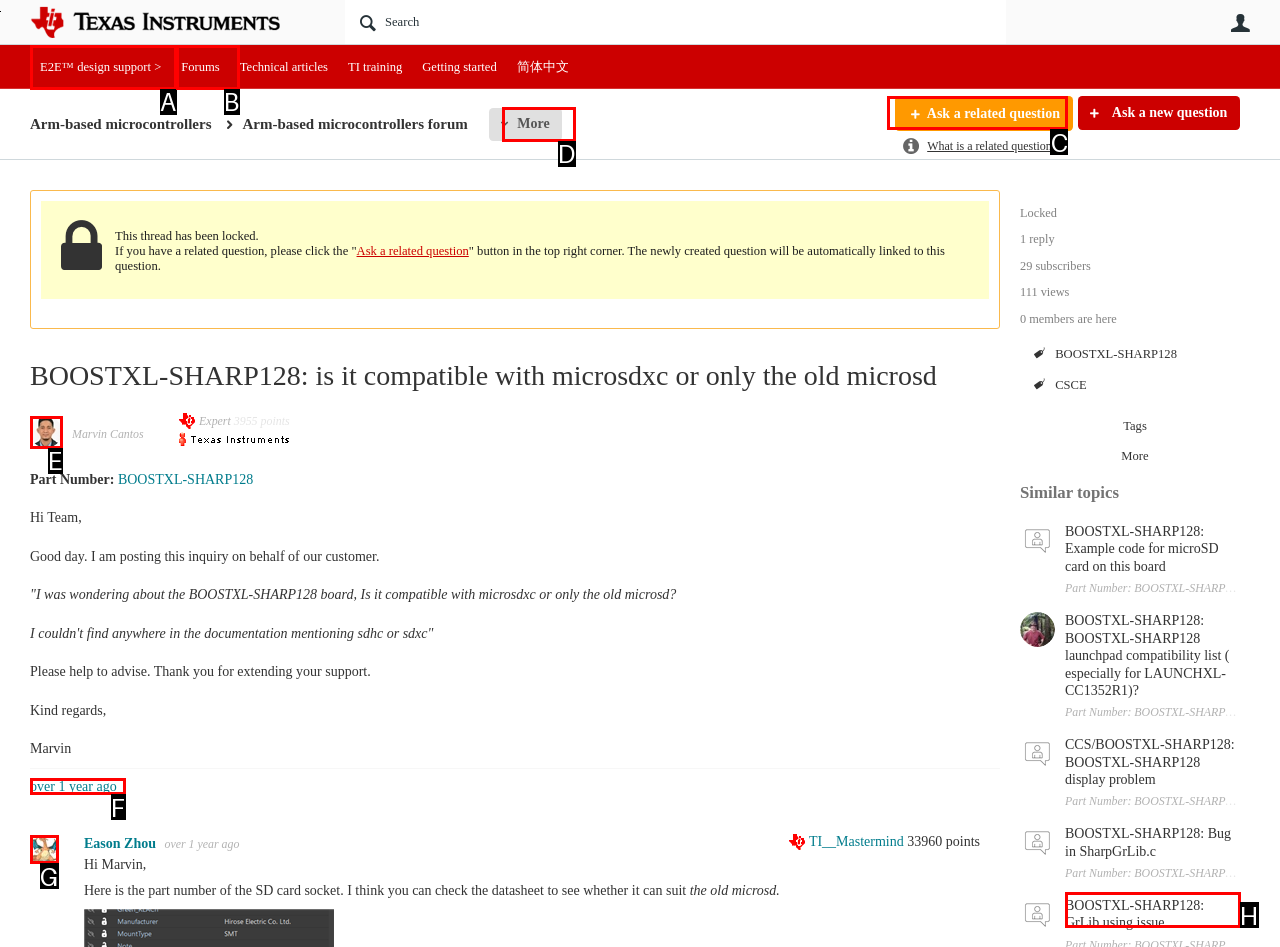Select the correct UI element to complete the task: Ask a related question
Please provide the letter of the chosen option.

C